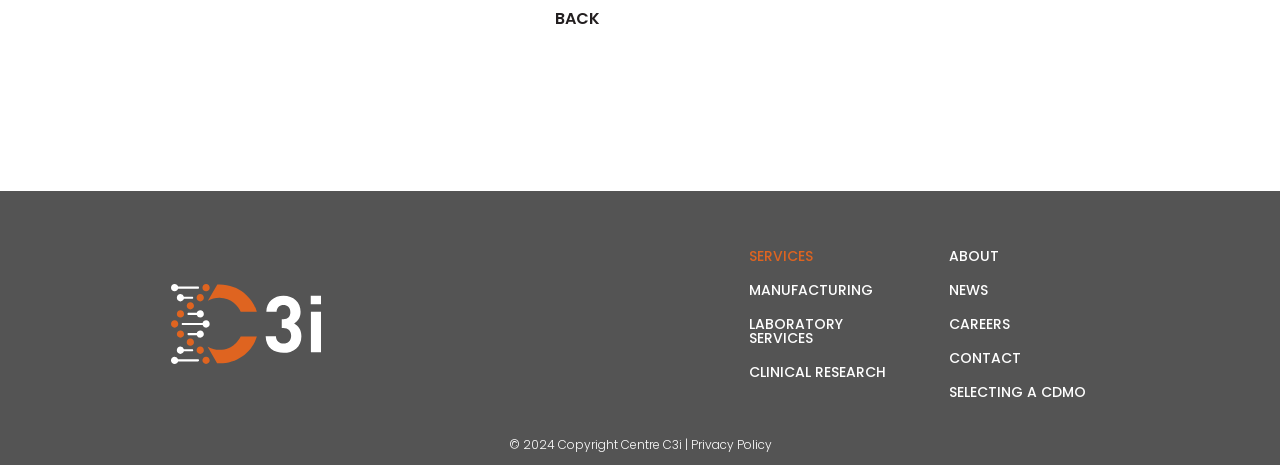Show the bounding box coordinates for the HTML element as described: "Selecting a CDMO".

[0.742, 0.822, 0.849, 0.865]